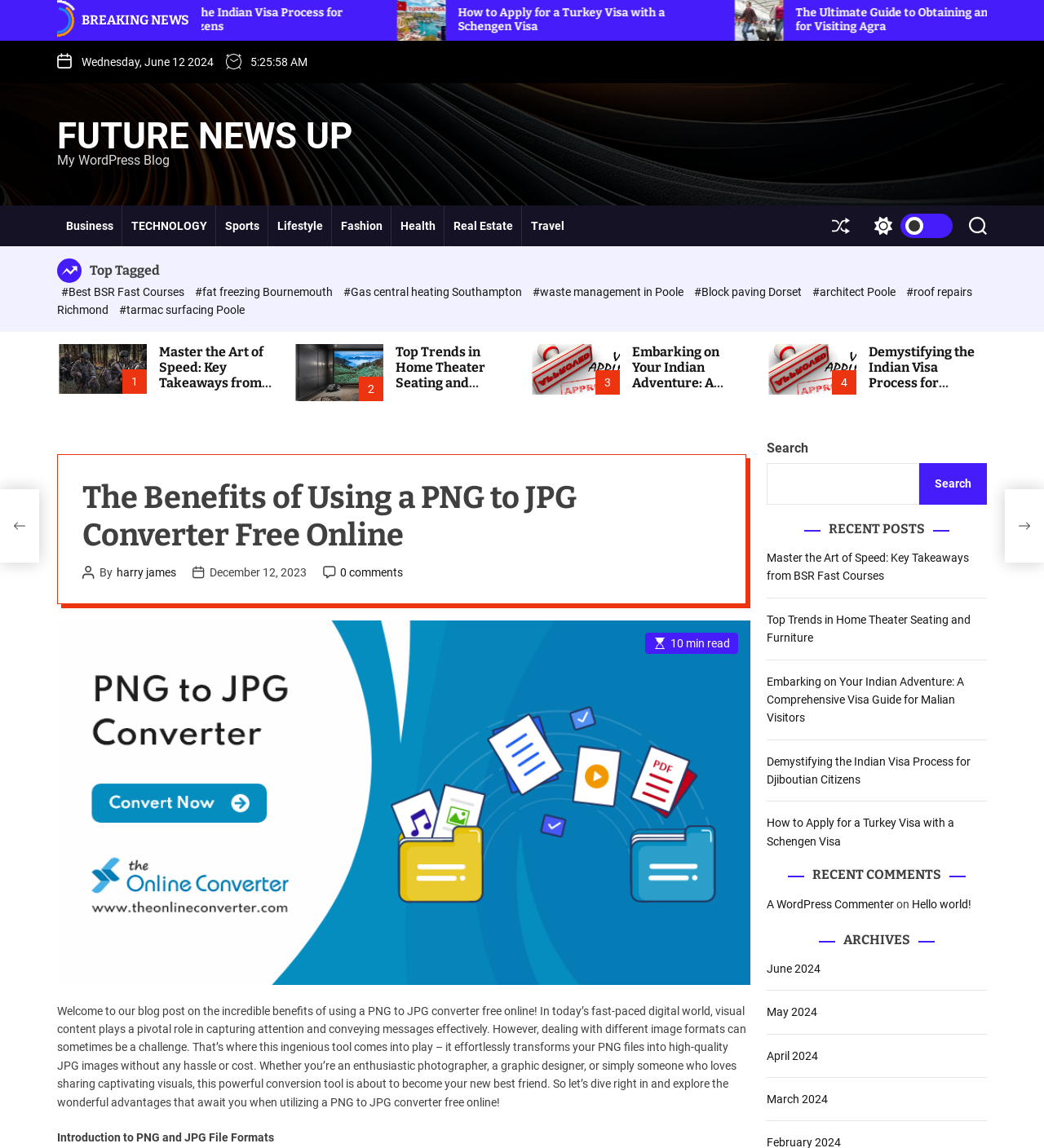Please determine the bounding box coordinates for the UI element described here. Use the format (top-left x, top-left y, bottom-right x, bottom-right y) with values bounded between 0 and 1: Switch color mode

[0.83, 0.179, 0.912, 0.214]